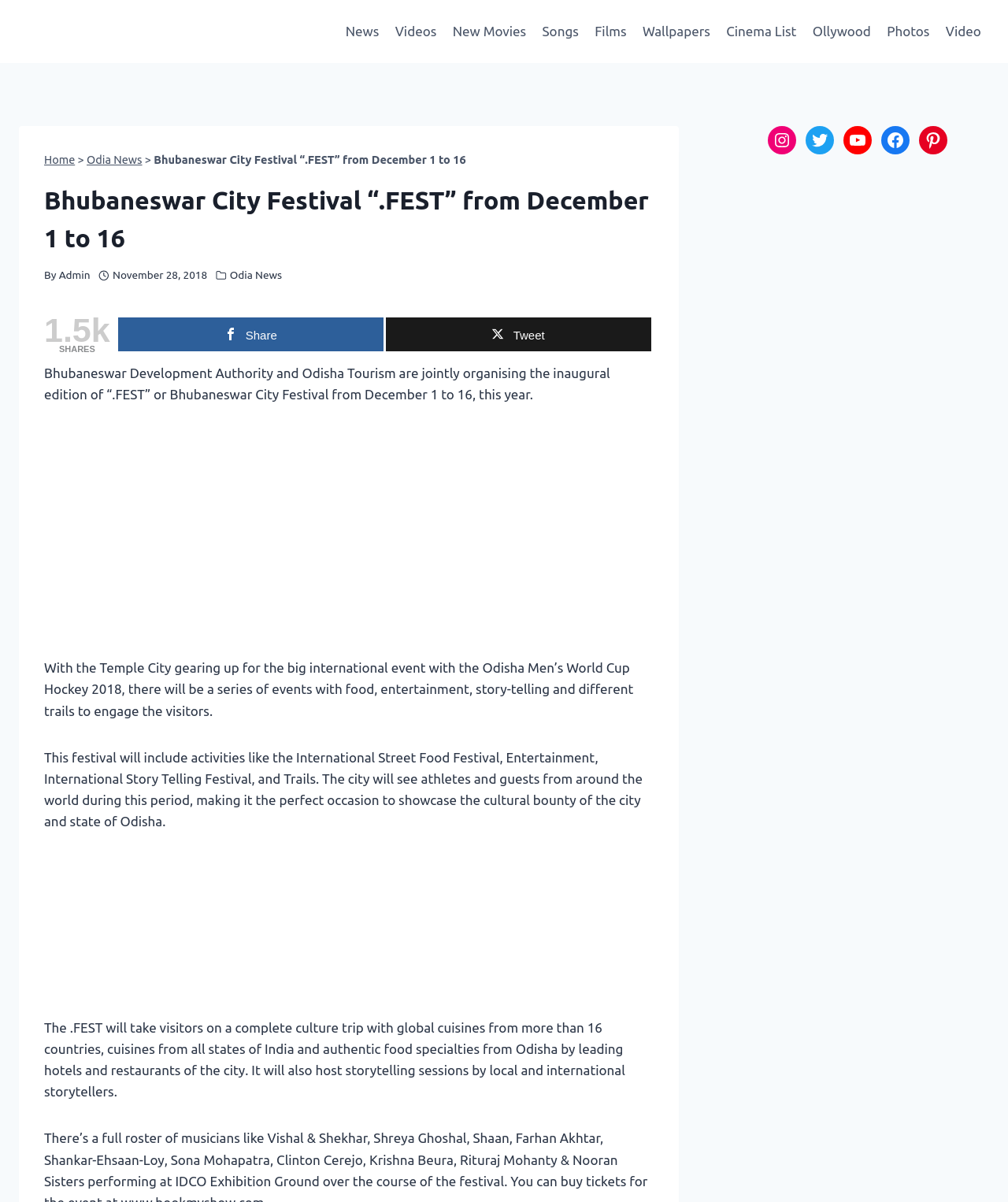Determine the bounding box coordinates of the clickable element necessary to fulfill the instruction: "Visit Instagram". Provide the coordinates as four float numbers within the 0 to 1 range, i.e., [left, top, right, bottom].

[0.761, 0.105, 0.789, 0.128]